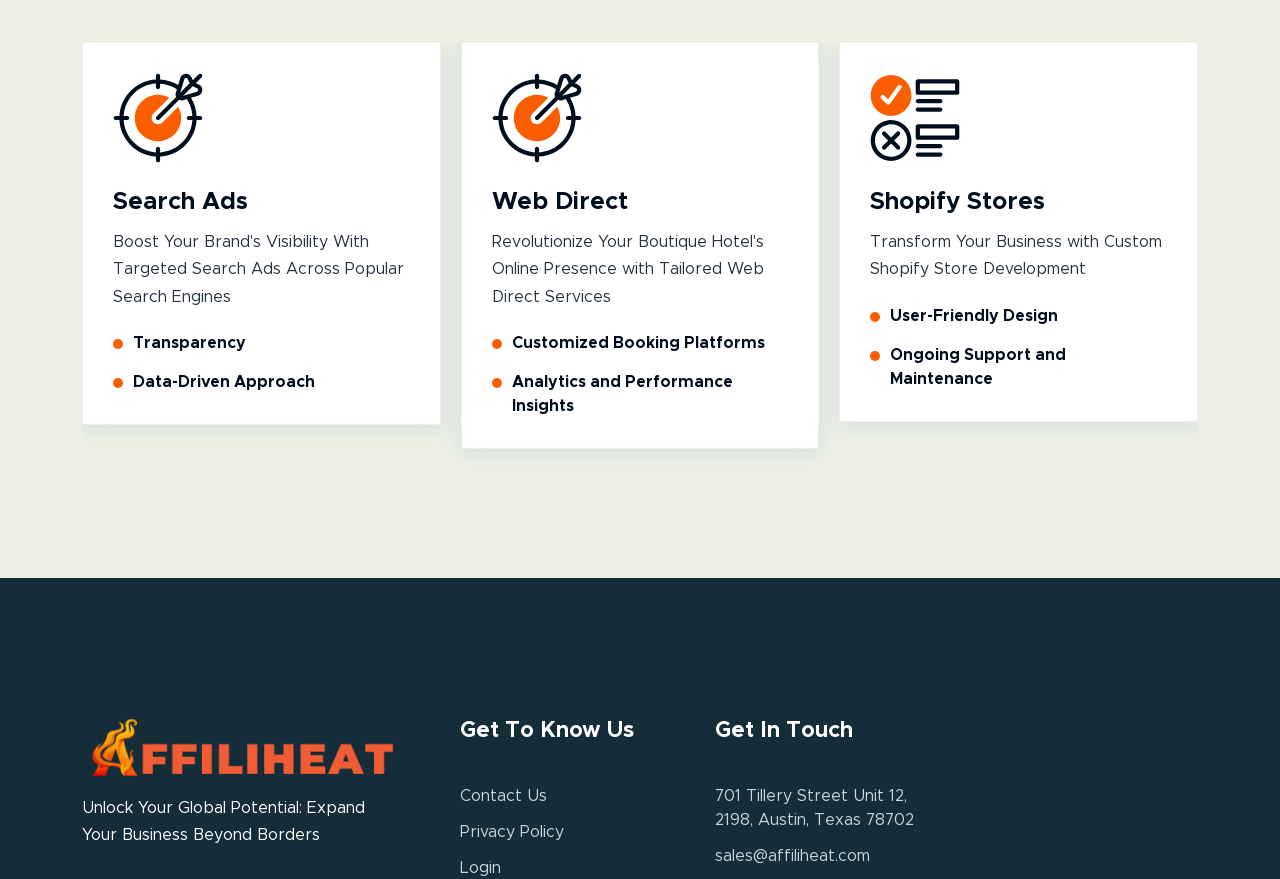Please identify the bounding box coordinates of the clickable region that I should interact with to perform the following instruction: "Click on Search Ads". The coordinates should be expressed as four float numbers between 0 and 1, i.e., [left, top, right, bottom].

[0.088, 0.217, 0.194, 0.244]